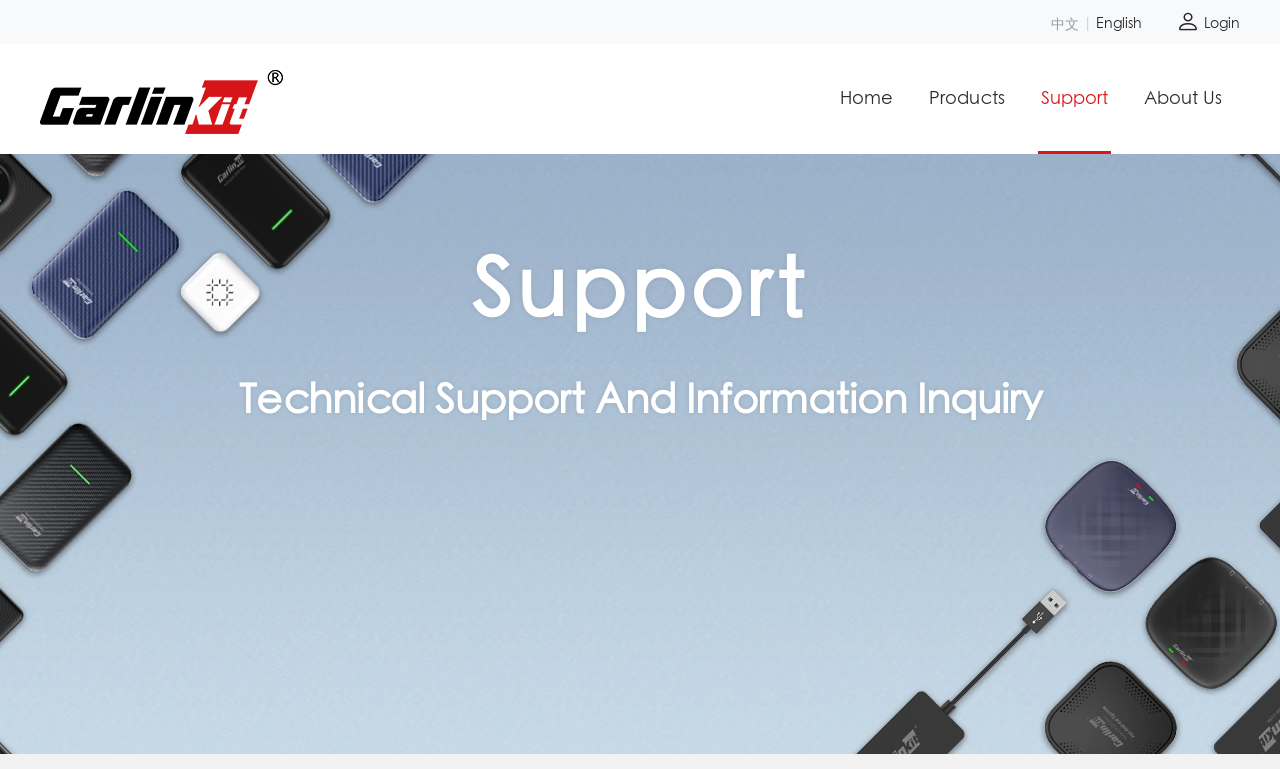How many main categories are there in the top navigation menu?
Based on the image, answer the question with as much detail as possible.

There are 5 main categories in the top navigation menu because there are 5 links: 'Home', 'Products', 'Support', 'Downloads', and 'About Us', which are displayed horizontally and are likely to be the main categories of the webpage.